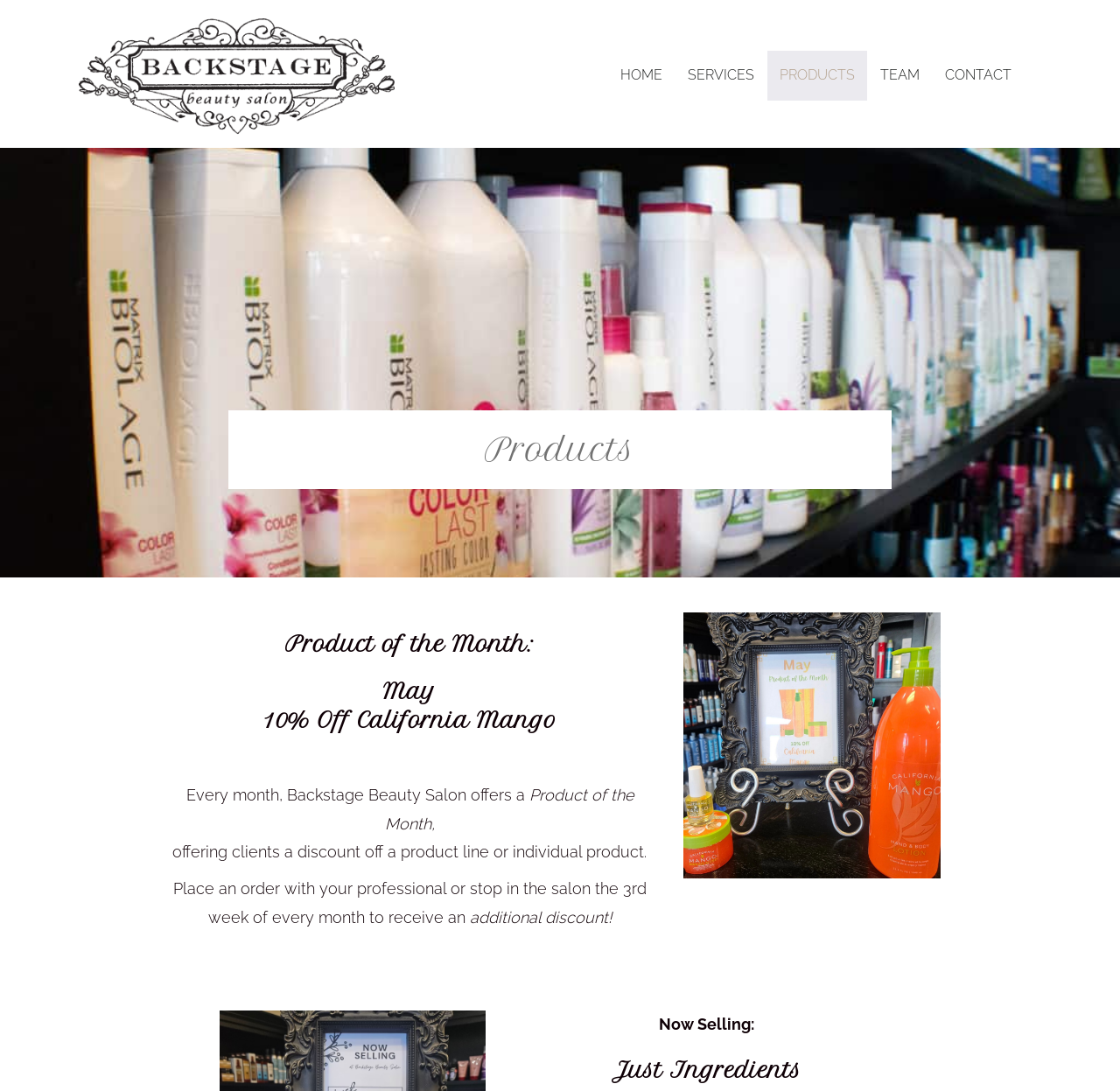Provide a comprehensive description of the webpage.

The webpage is about the "Products" section of Backstage Beauty Salon, with a focus on the "Product of the Month" offer. At the top left corner, there is a link to the "Backstage Logo" which is accompanied by an image of the logo. To the right of the logo, there is a navigation menu with links to "HOME", "SERVICES", "PRODUCTS", "TEAM", and "CONTACT".

Below the navigation menu, there is a heading that reads "Products". Underneath this heading, there is a section dedicated to the "Product of the Month" offer. This section has a heading that reads "Product of the Month:" followed by a subheading that reads "May 10% Off California Mango". Below these headings, there is a paragraph of text that explains the offer, stating that every month, the salon offers a discount on a product line or individual product.

To the right of this text, there is an image, likely a screenshot, with a caption "Screen Shot 2024-05-03 at 10.28.40 AM". Below the image, there is another section with a heading that reads "Now Selling:". Further down, there is a final heading that reads "Just Ingredients".

Overall, the webpage appears to be promoting the salon's product offerings, with a focus on the "Product of the Month" discount and other products available for sale.